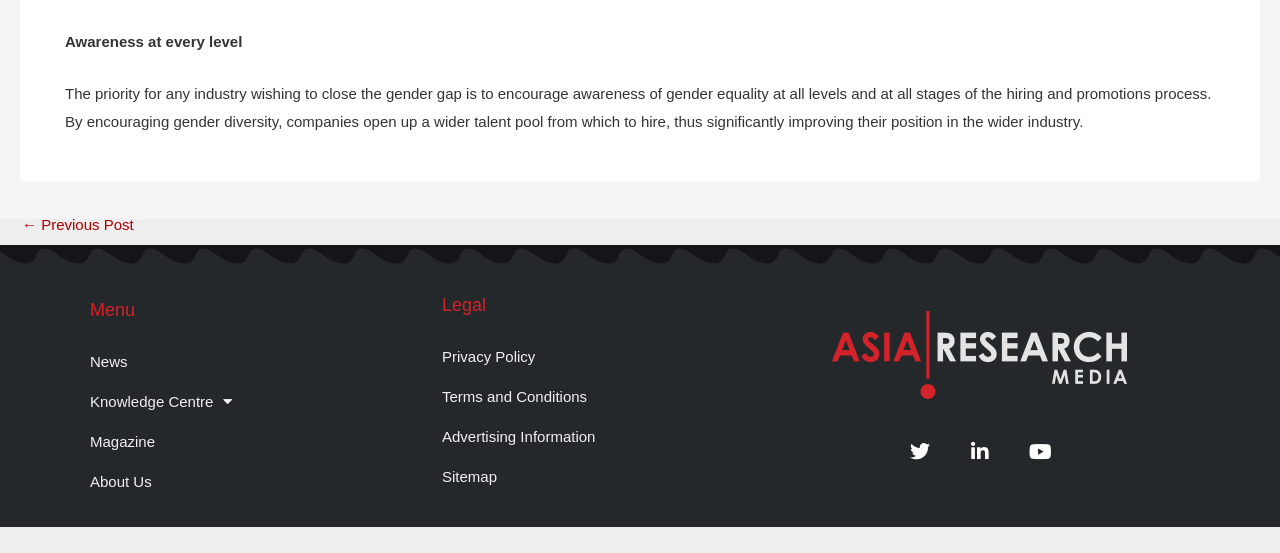Please identify the bounding box coordinates of the element on the webpage that should be clicked to follow this instruction: "Learn about VISAS". The bounding box coordinates should be given as four float numbers between 0 and 1, formatted as [left, top, right, bottom].

None